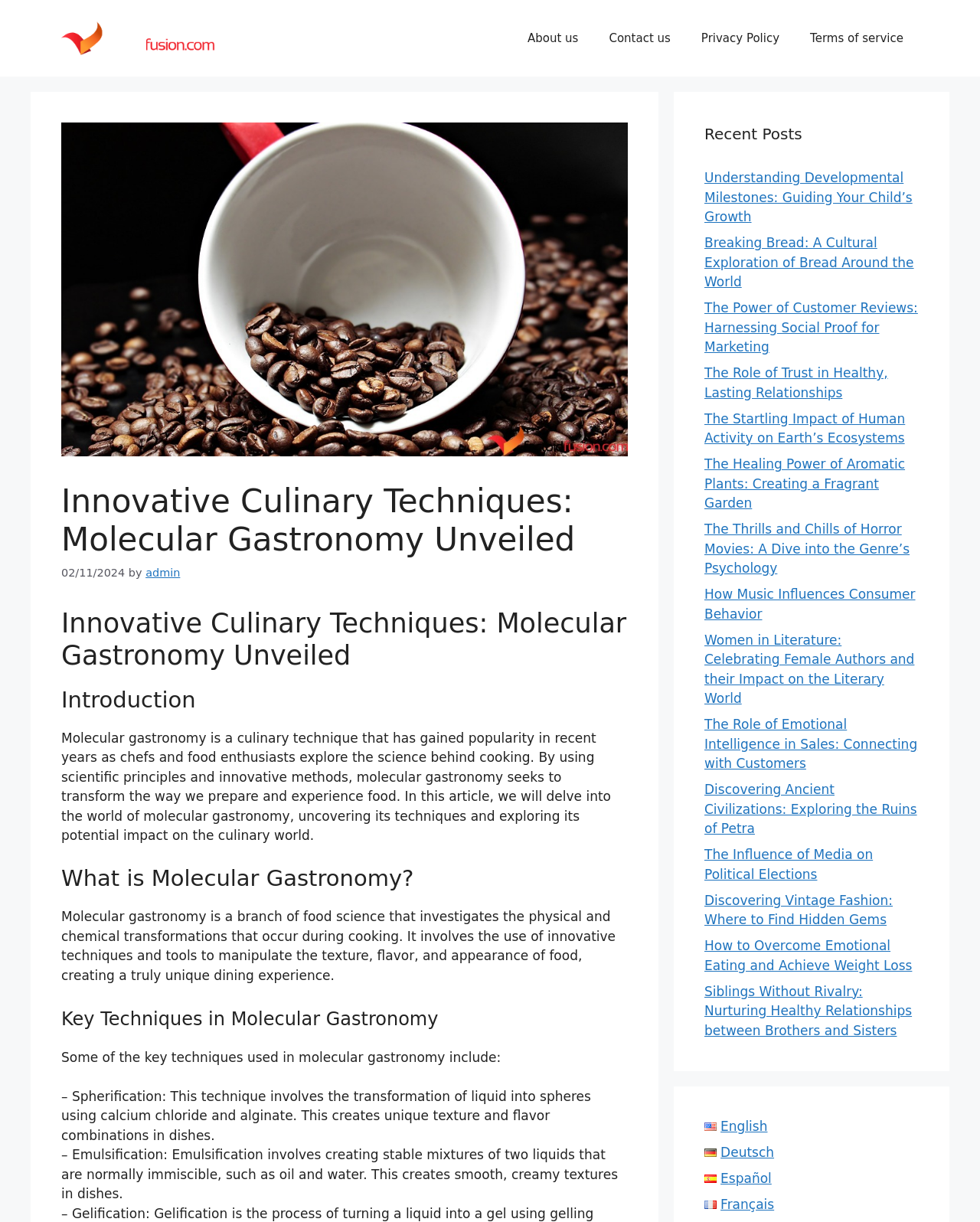What is molecular gastronomy?
Look at the image and respond with a one-word or short-phrase answer.

A culinary technique